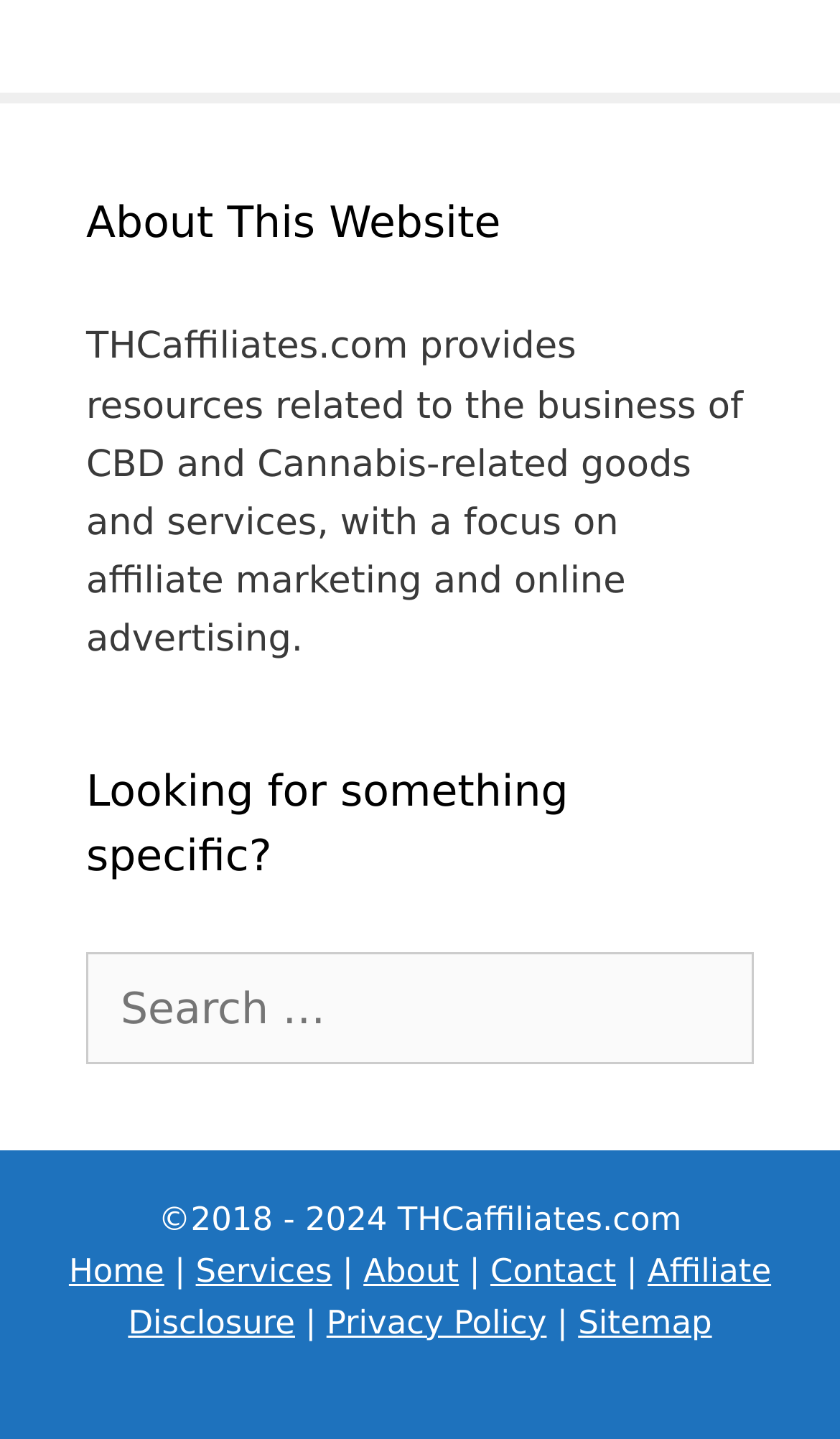How many main navigation links are there? Examine the screenshot and reply using just one word or a brief phrase.

5